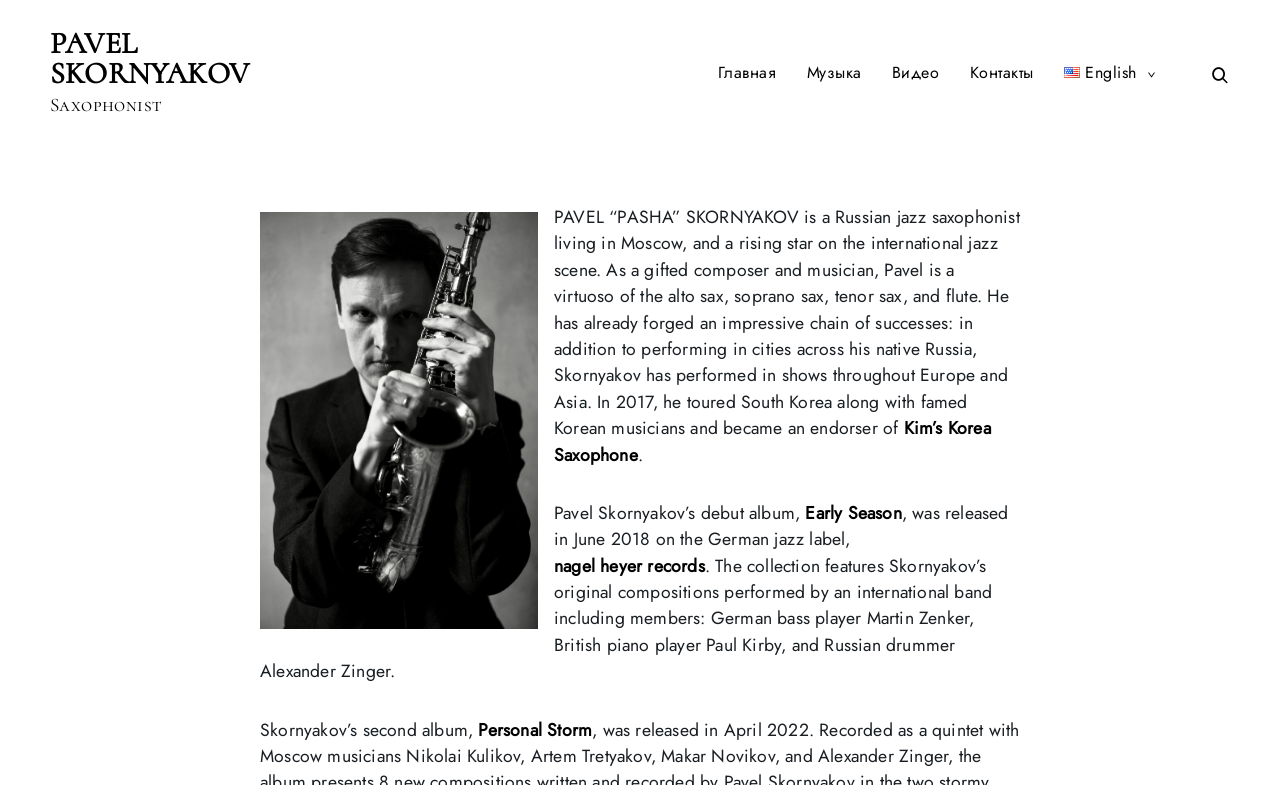Identify the bounding box for the described UI element. Provide the coordinates in (top-left x, top-left y, bottom-right x, bottom-right y) format with values ranging from 0 to 1: nagel heyer records

[0.433, 0.704, 0.551, 0.738]